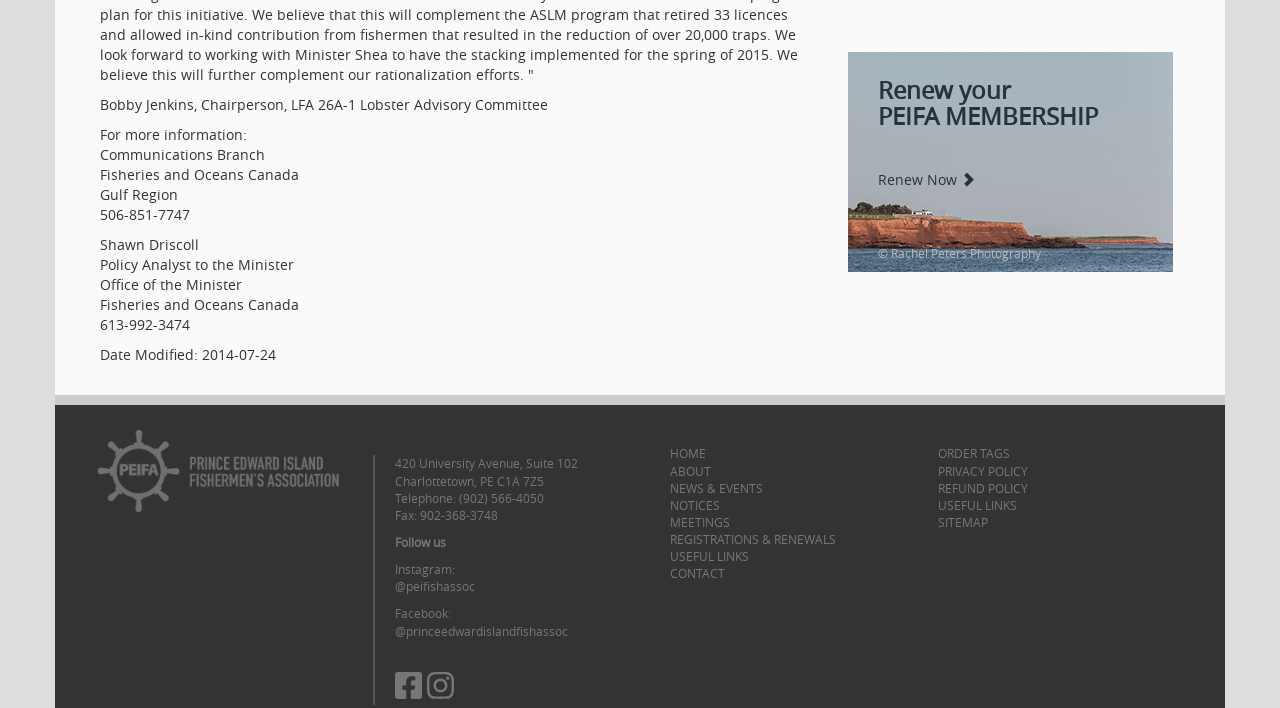Find and specify the bounding box coordinates that correspond to the clickable region for the instruction: "Go to CONTACT page".

[0.523, 0.799, 0.566, 0.821]